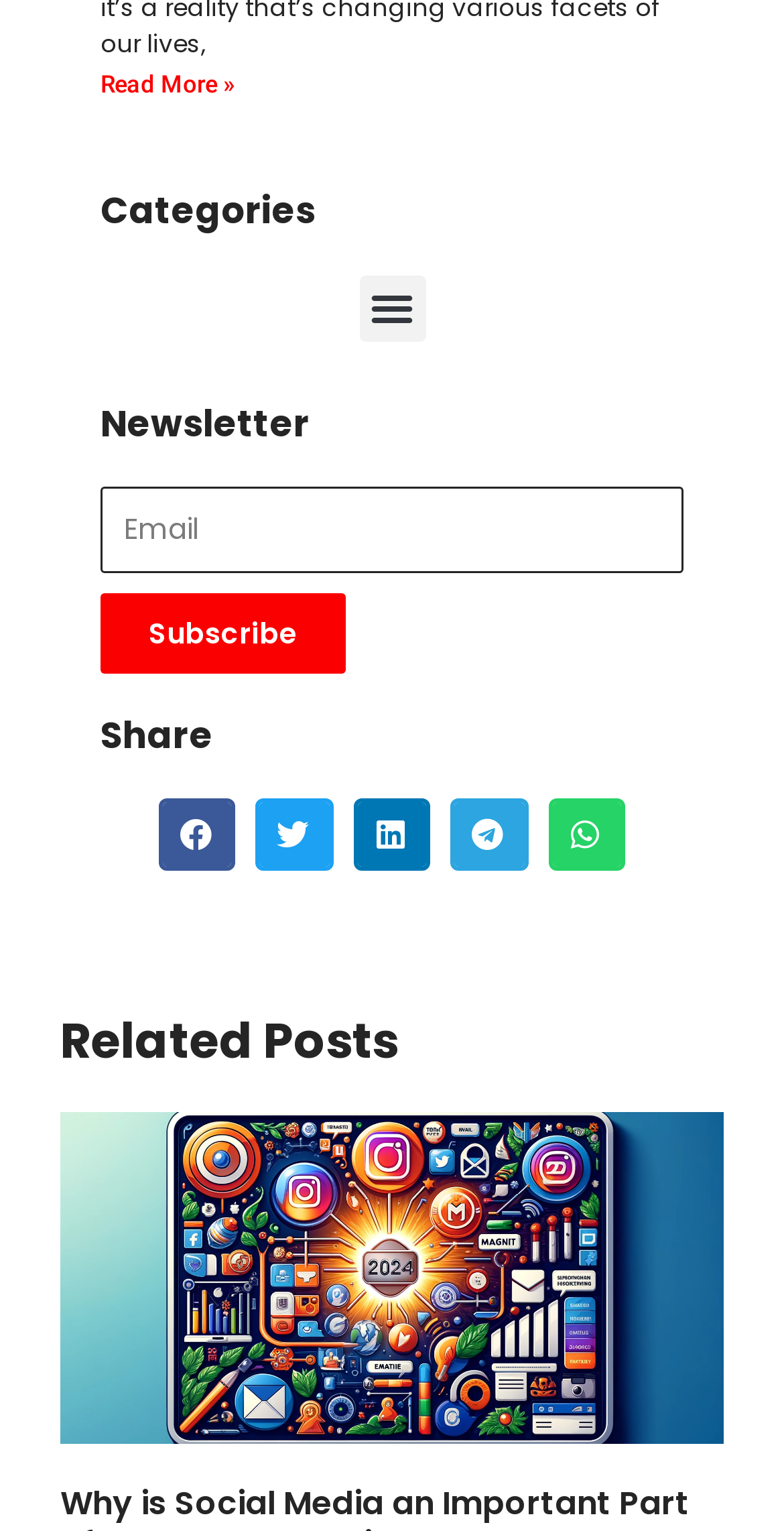Please identify the bounding box coordinates for the region that you need to click to follow this instruction: "Share on facebook".

[0.203, 0.522, 0.301, 0.569]